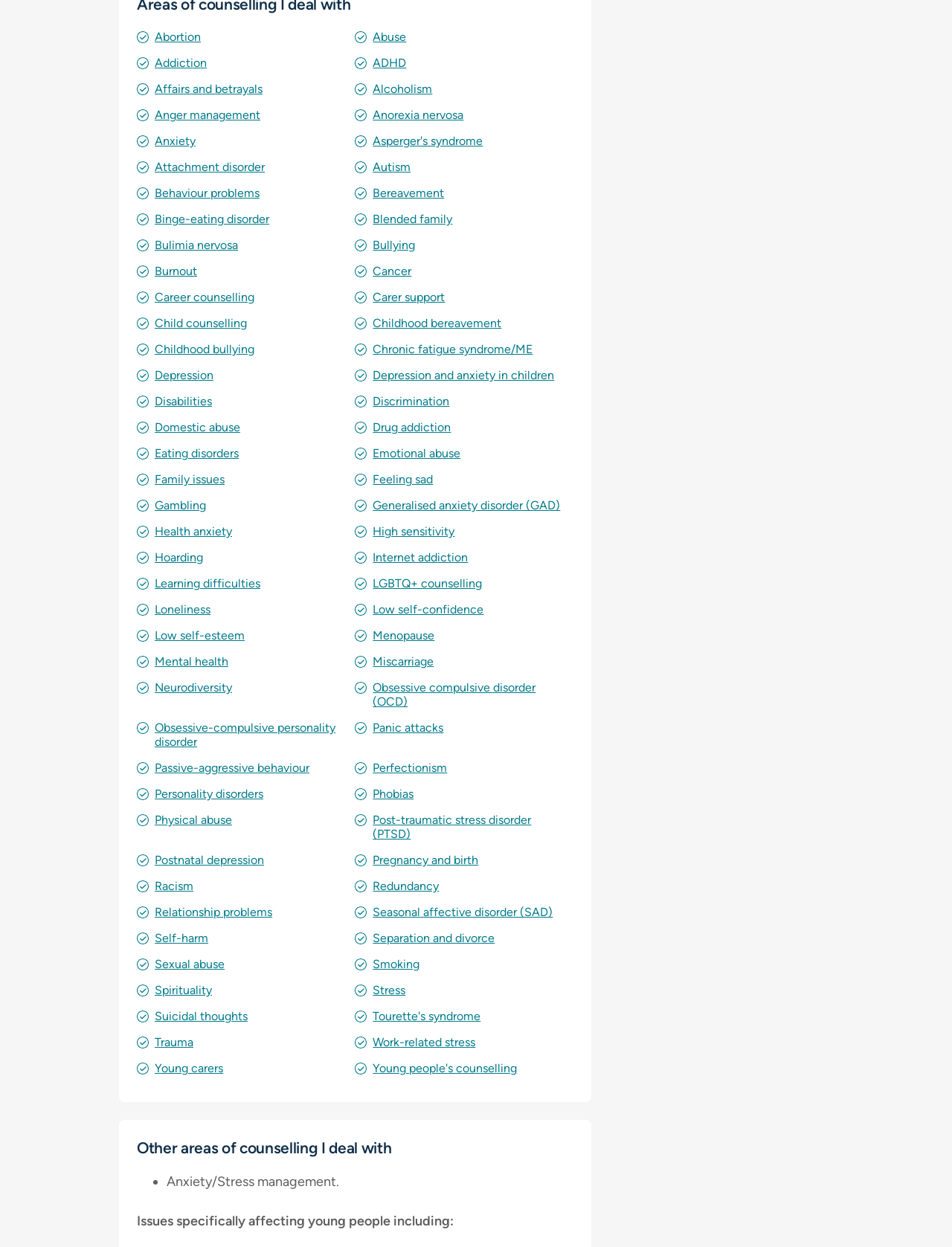Please find the bounding box coordinates of the clickable region needed to complete the following instruction: "Click on Depression". The bounding box coordinates must consist of four float numbers between 0 and 1, i.e., [left, top, right, bottom].

[0.162, 0.295, 0.224, 0.307]